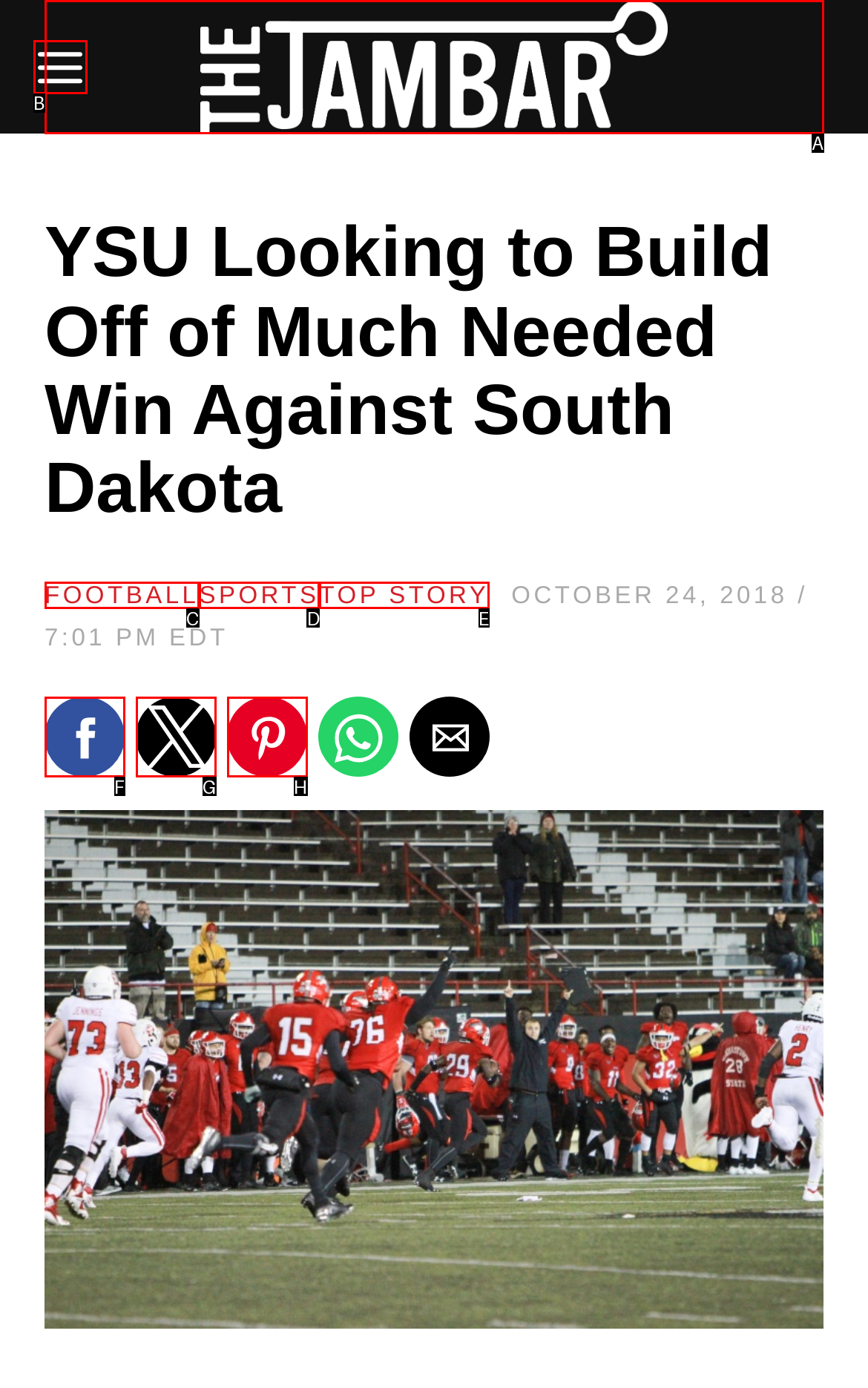Please select the letter of the HTML element that fits the description: Football. Answer with the option's letter directly.

C